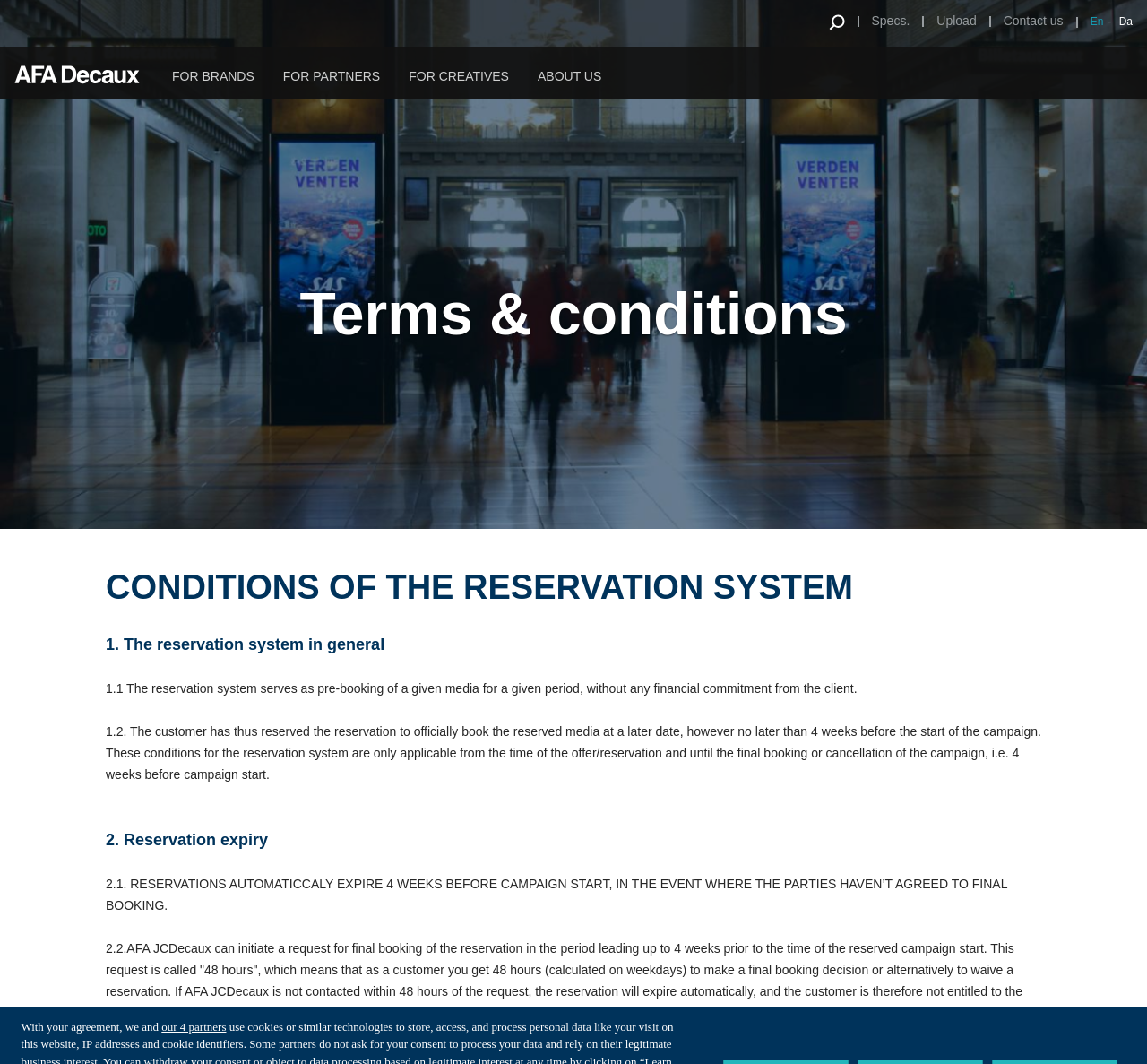Identify the bounding box coordinates of the clickable region necessary to fulfill the following instruction: "Click on 'Upload'". The bounding box coordinates should be four float numbers between 0 and 1, i.e., [left, top, right, bottom].

[0.817, 0.012, 0.851, 0.027]